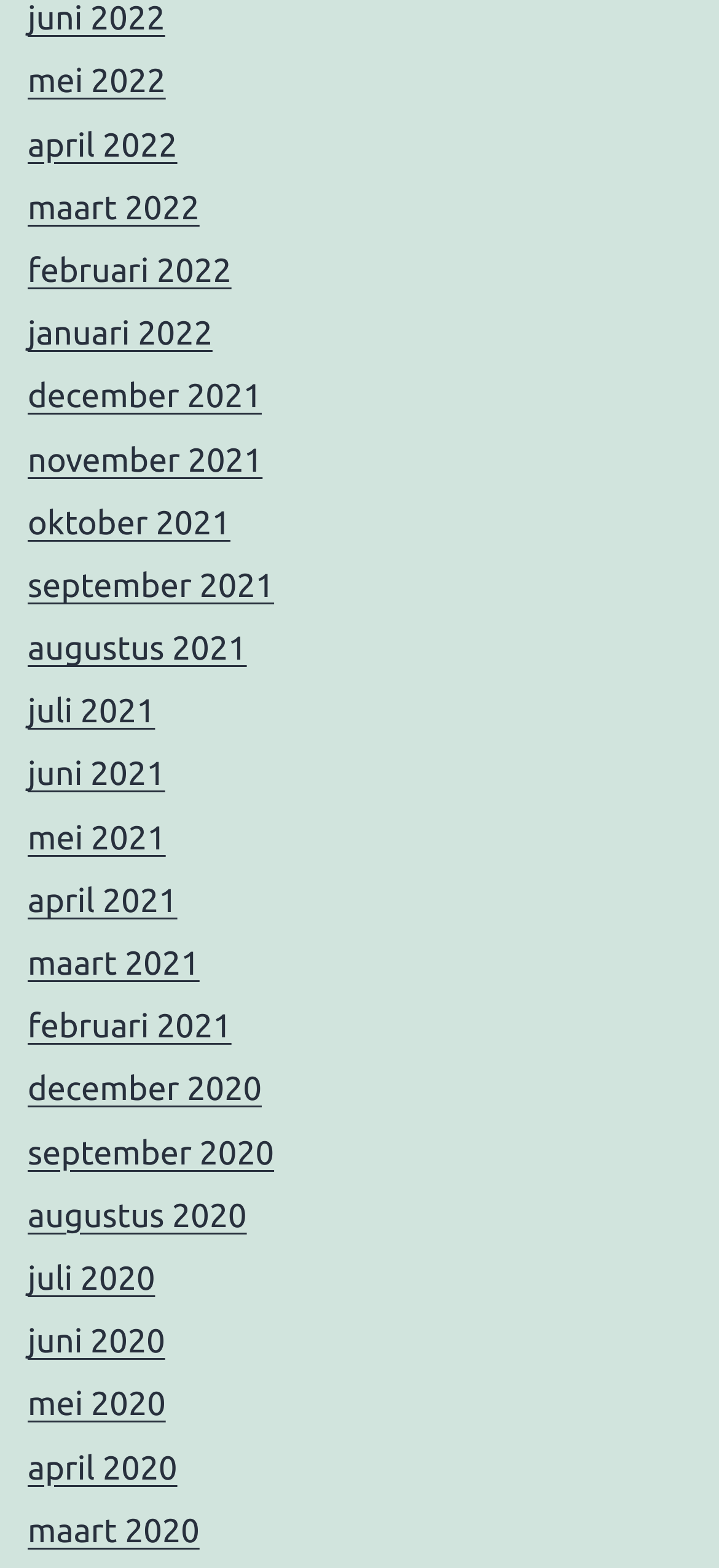Locate the bounding box coordinates of the clickable element to fulfill the following instruction: "view june 2022". Provide the coordinates as four float numbers between 0 and 1 in the format [left, top, right, bottom].

[0.038, 0.0, 0.23, 0.024]